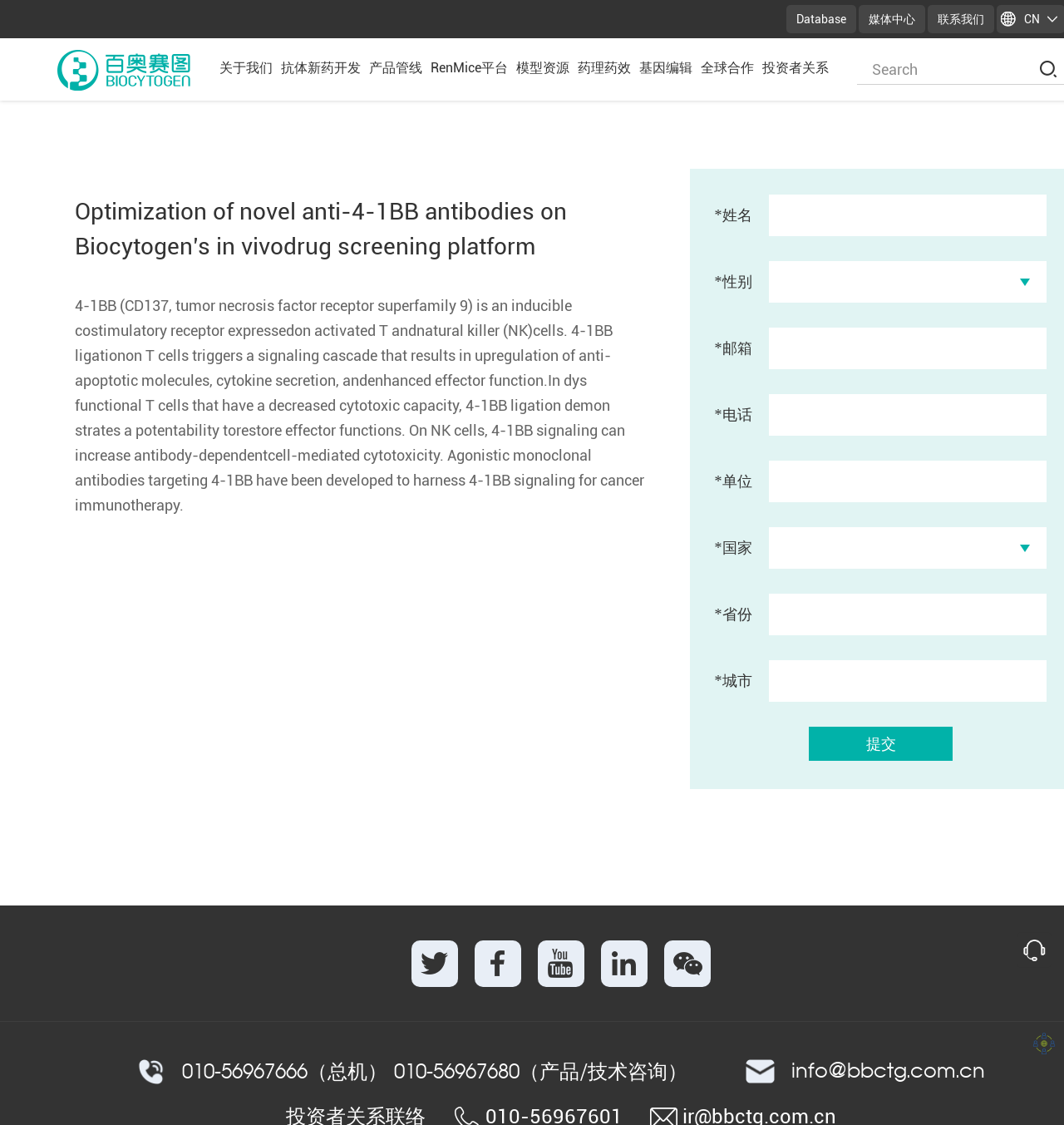Identify the bounding box coordinates of the region that needs to be clicked to carry out this instruction: "Send an email to info@bbctg.com.cn". Provide these coordinates as four float numbers ranging from 0 to 1, i.e., [left, top, right, bottom].

[0.744, 0.944, 0.926, 0.962]